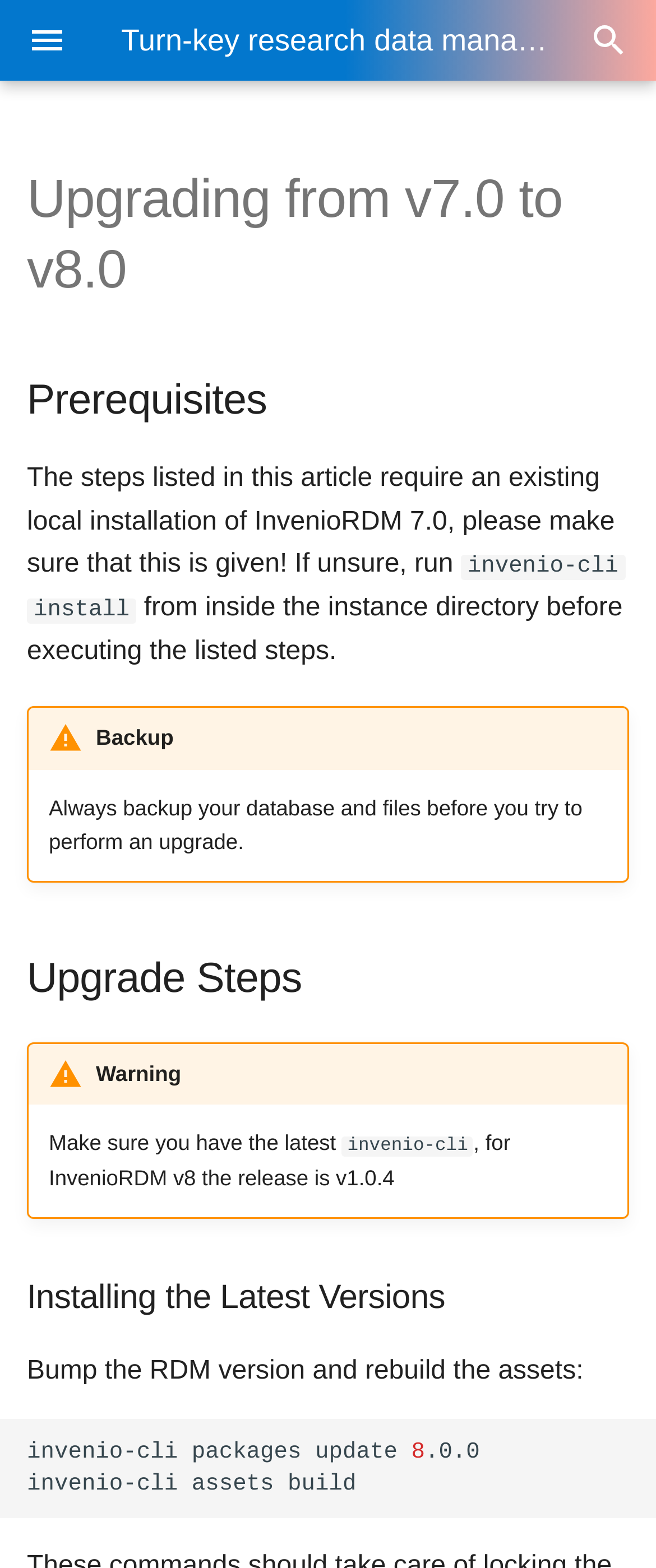Extract the bounding box of the UI element described as: "Internationalisation (i18n) and Localisation (l10n)".

[0.0, 0.908, 0.621, 0.985]